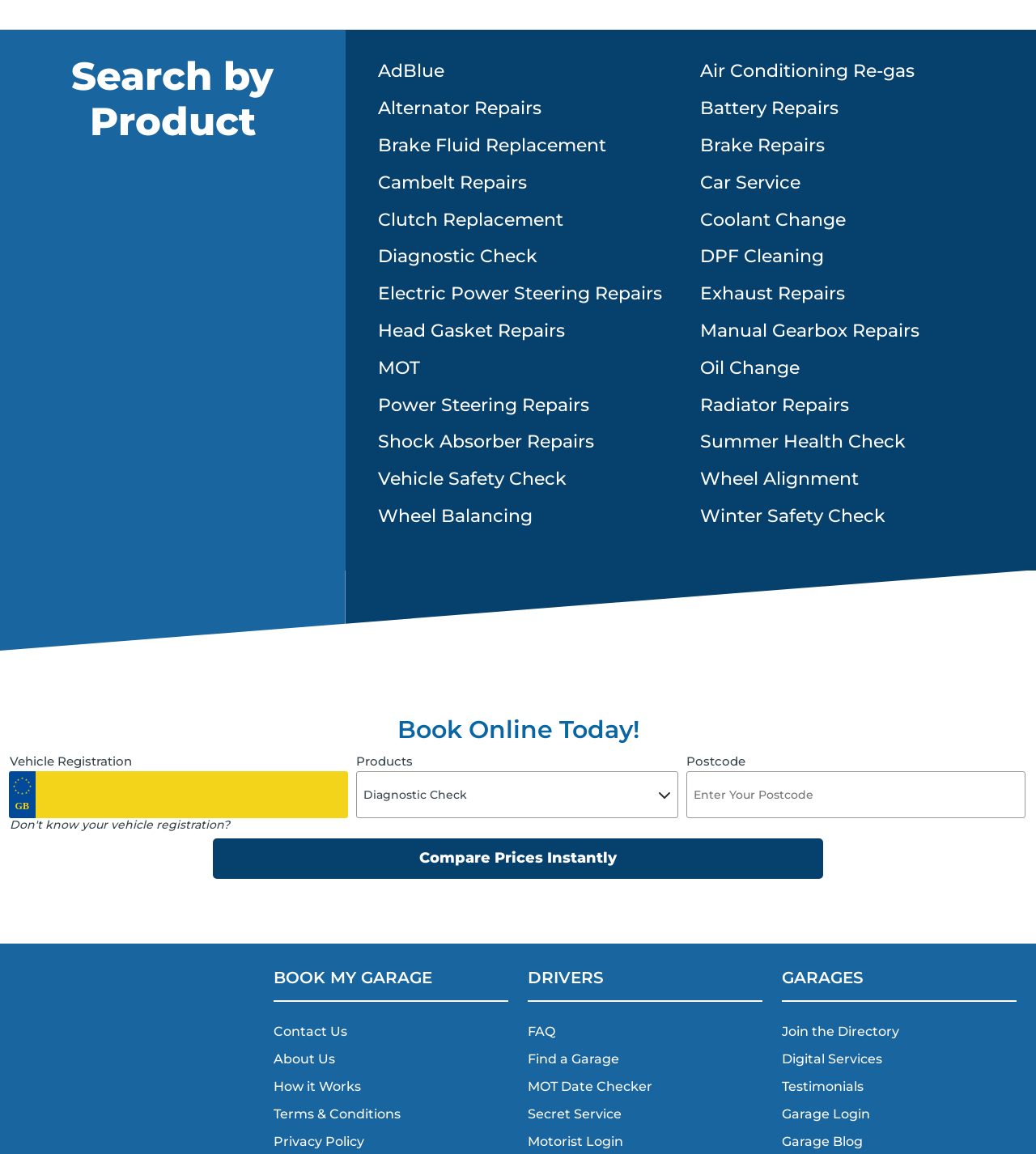What is the main purpose of this webpage?
Please give a well-detailed answer to the question.

Based on the webpage content, it appears that the main purpose of this webpage is to allow users to book various garage services, such as car repairs, MOT, and diagnostic checks, by searching for products or entering their vehicle registration and postcode.